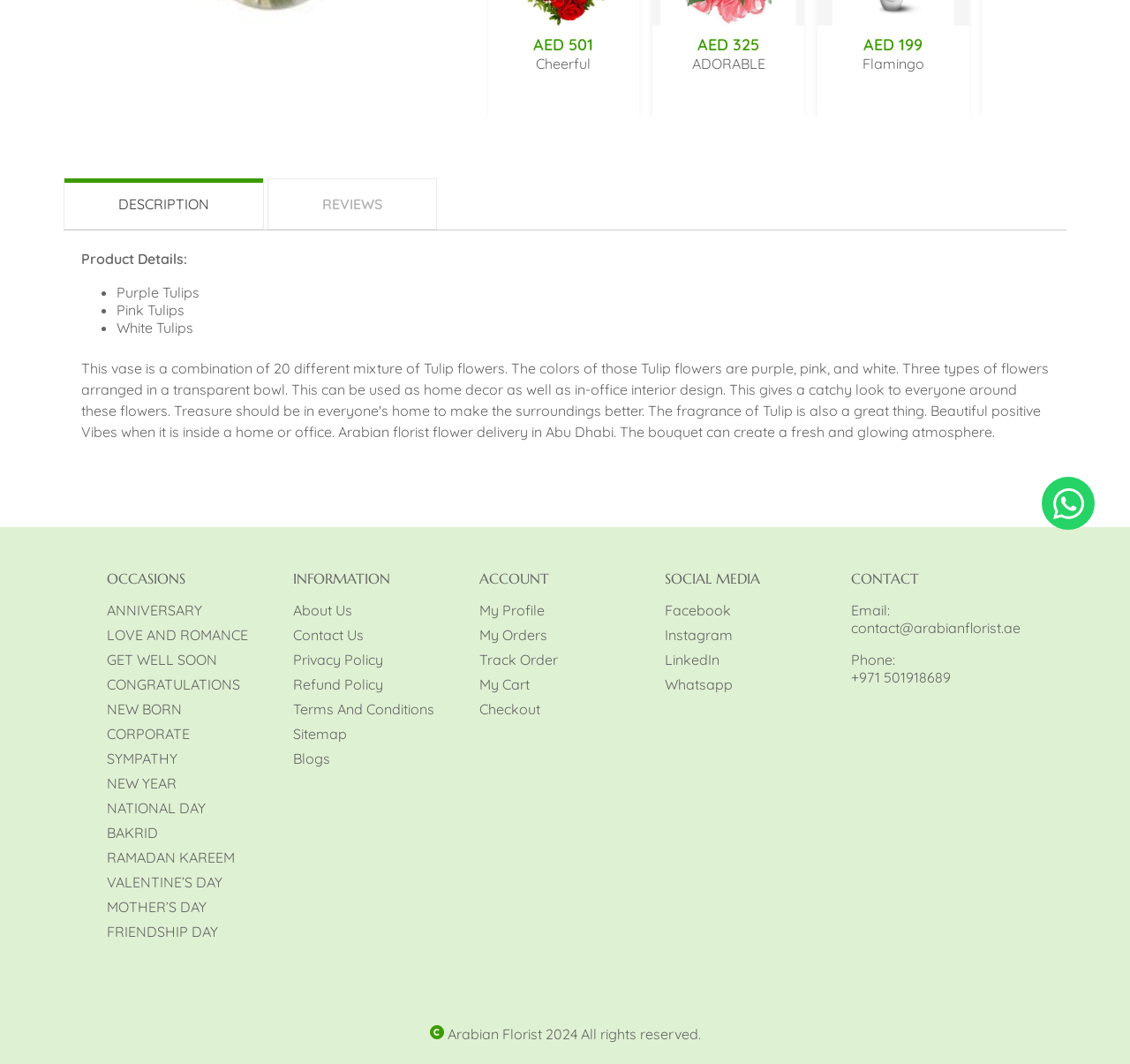Locate the bounding box of the UI element based on this description: "websites for essay writing". Provide four float numbers between 0 and 1 as [left, top, right, bottom].

None